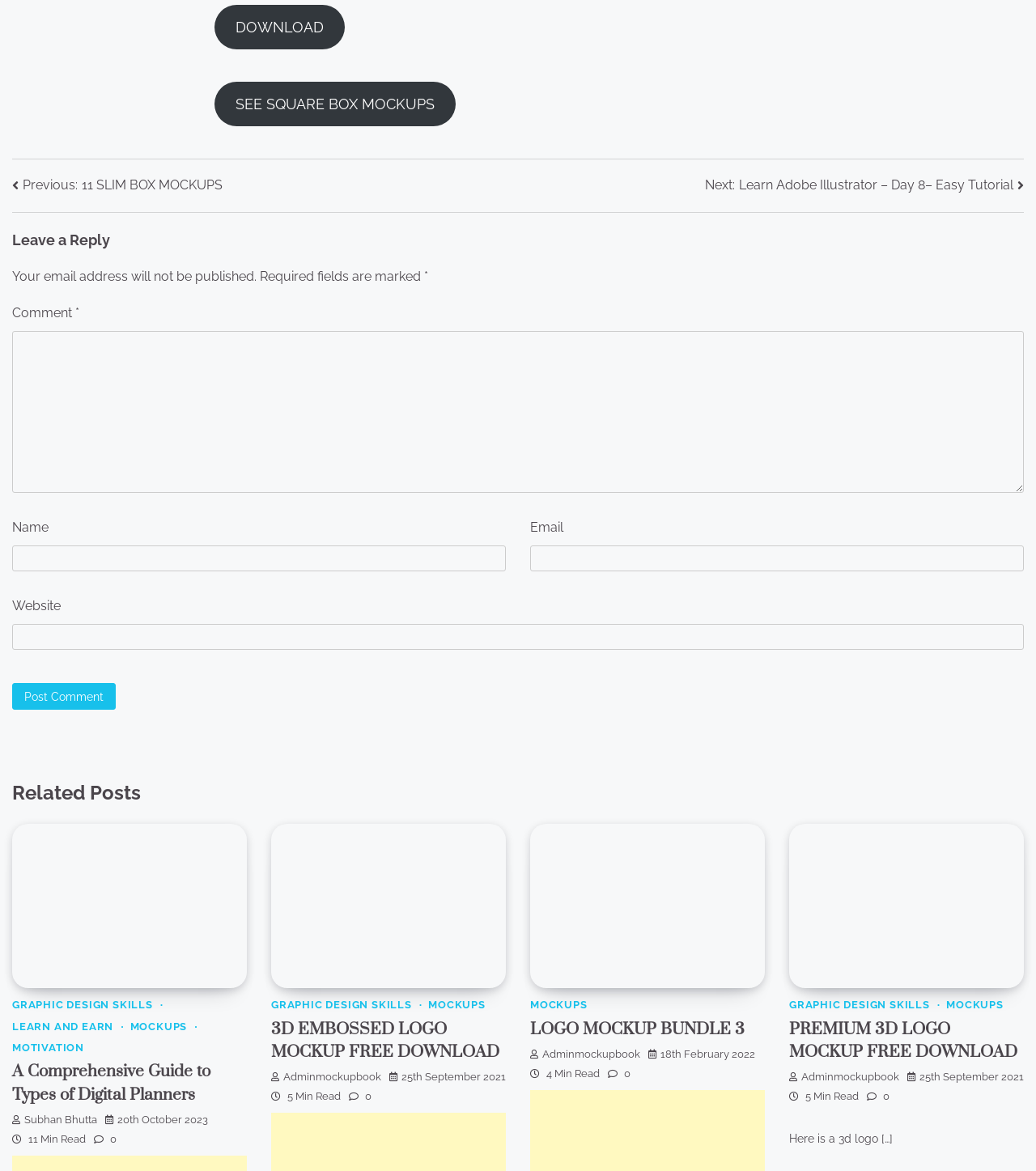Please identify the bounding box coordinates of the area I need to click to accomplish the following instruction: "Click the 'Post Comment' button".

[0.012, 0.583, 0.112, 0.606]